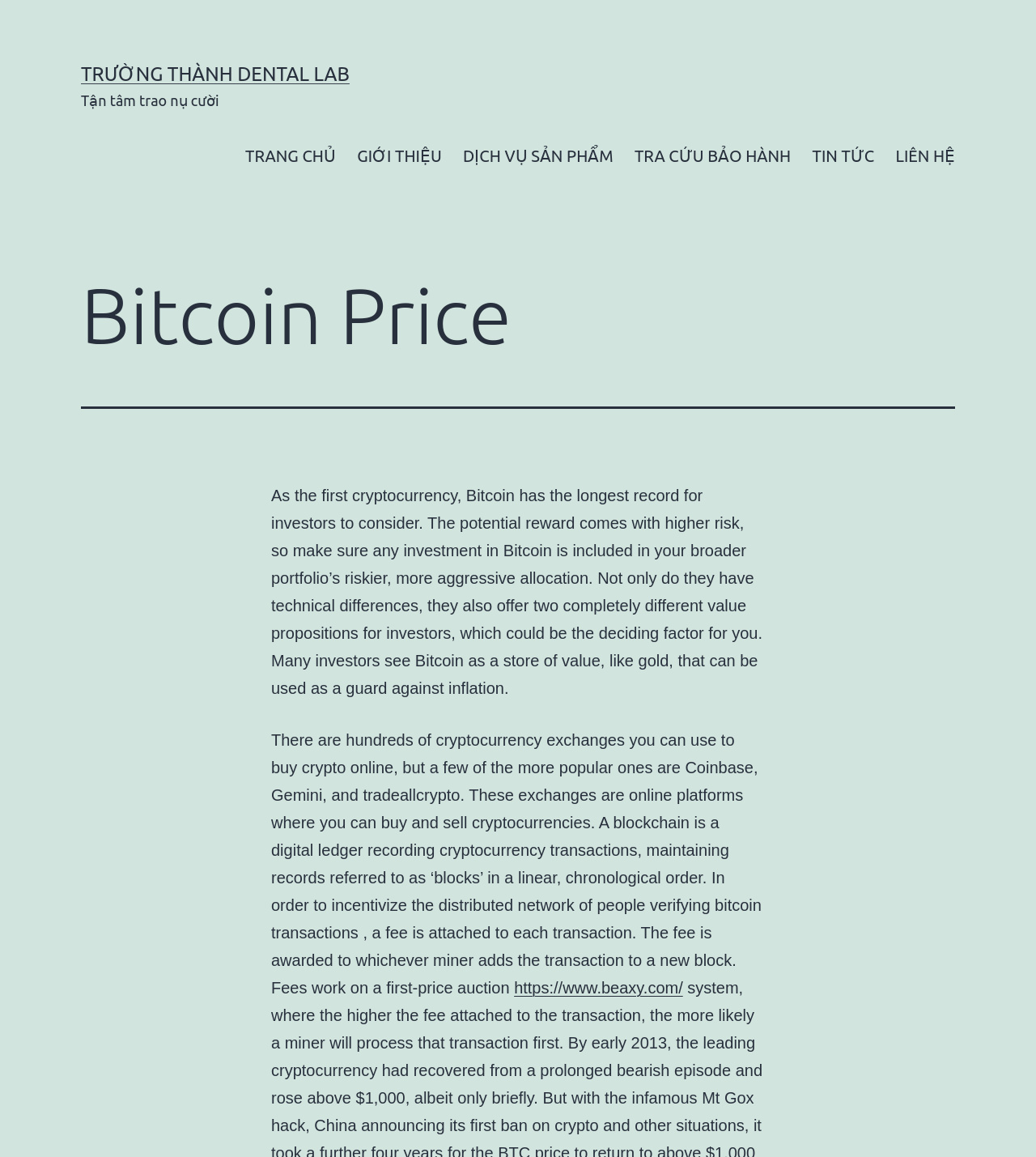What is the name of the dental lab?
Answer the question with a detailed and thorough explanation.

The name of the dental lab can be found in the link at the top of the page, which is 'TRƯỜNG THÀNH DENTAL LAB'. This link is also the title of the webpage.